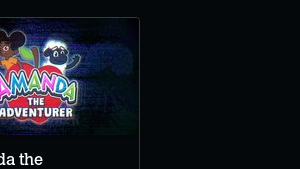Offer a detailed narrative of the image's content.

This image showcases a colorful screenshot from the game "Amanda the Adventurer." It features Amanda, a character with brown hair and a hat, alongside her sidekick, a small blue creature. The game's vibrant logo, prominently displayed at the bottom, reads "AMANDA THE ADVENTURER" in bold and playful letters, emphasizing the game's adventurous theme. The background is dark, enhancing the visual appeal of the characters and logo. This screenshot captures the whimsical and engaging essence of the game, highlighting its appeal to a younger audience and adventure game enthusiasts.